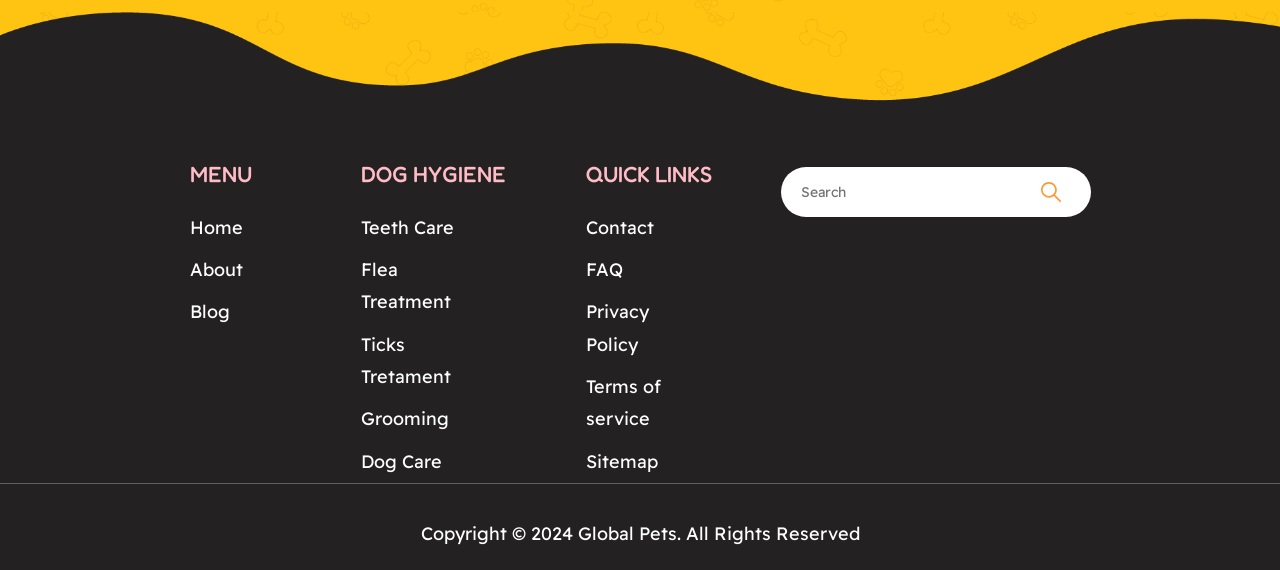Please give the bounding box coordinates of the area that should be clicked to fulfill the following instruction: "Go to About page". The coordinates should be in the format of four float numbers from 0 to 1, i.e., [left, top, right, bottom].

[0.148, 0.445, 0.19, 0.502]